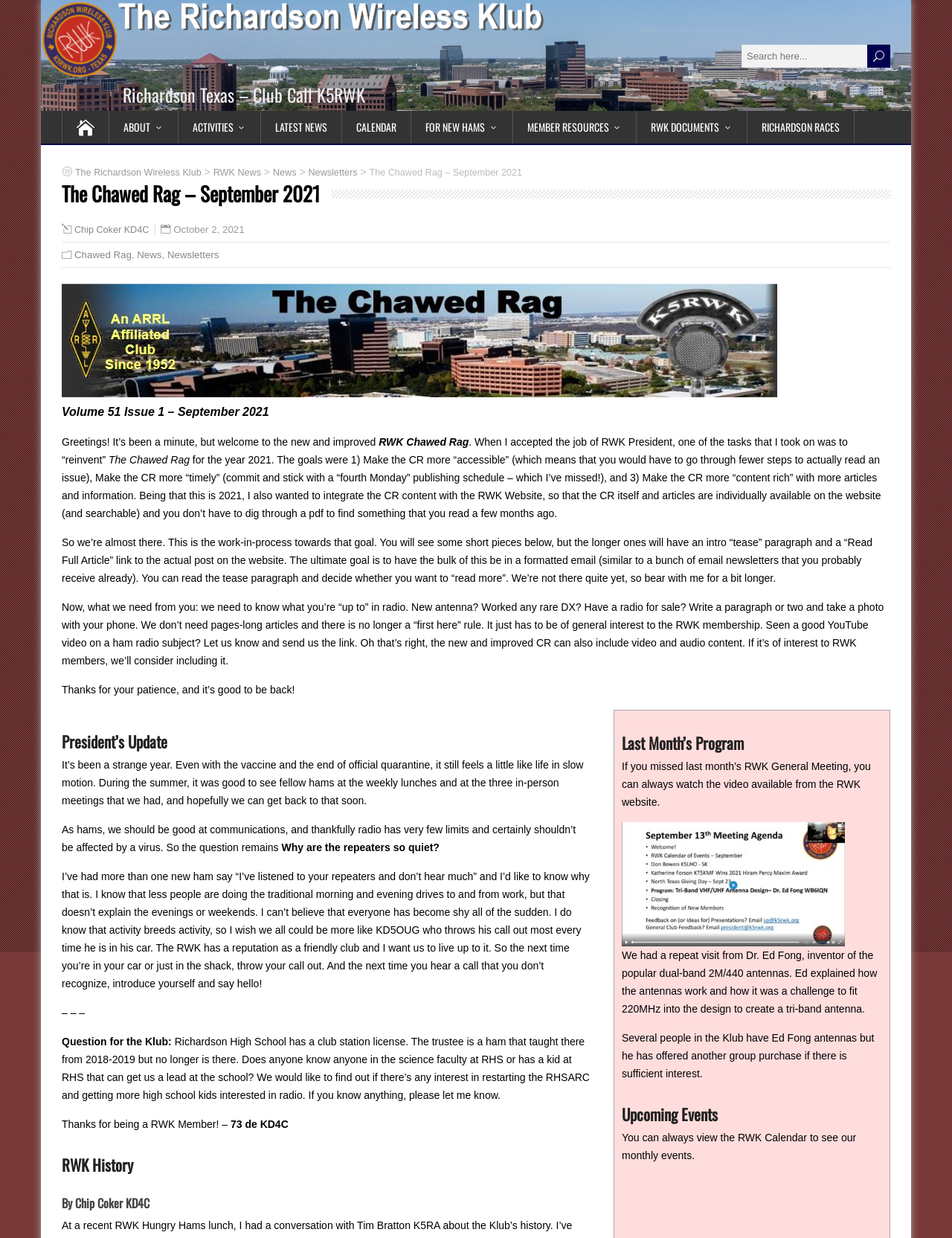Using the provided element description: "Ali Toplu", identify the bounding box coordinates. The coordinates should be four floats between 0 and 1 in the order [left, top, right, bottom].

None